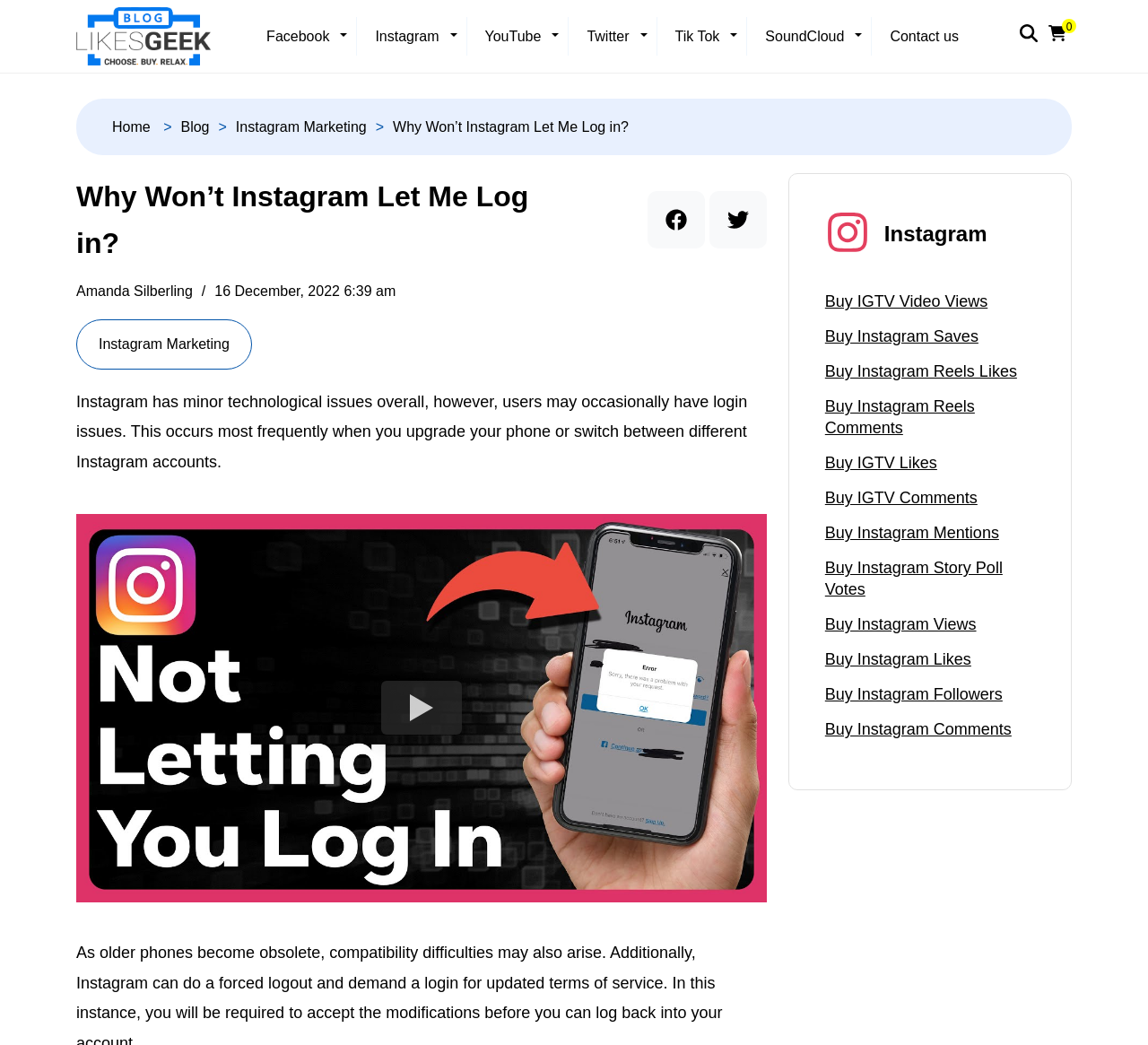Based on the element description, predict the bounding box coordinates (top-left x, top-left y, bottom-right x, bottom-right y) for the UI element in the screenshot: Buy Instagram Story Poll Votes

[0.719, 0.533, 0.902, 0.574]